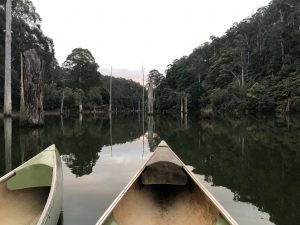What type of tour is available at Lake Elizabeth?
Look at the image and provide a short answer using one word or a phrase.

Kayak tour